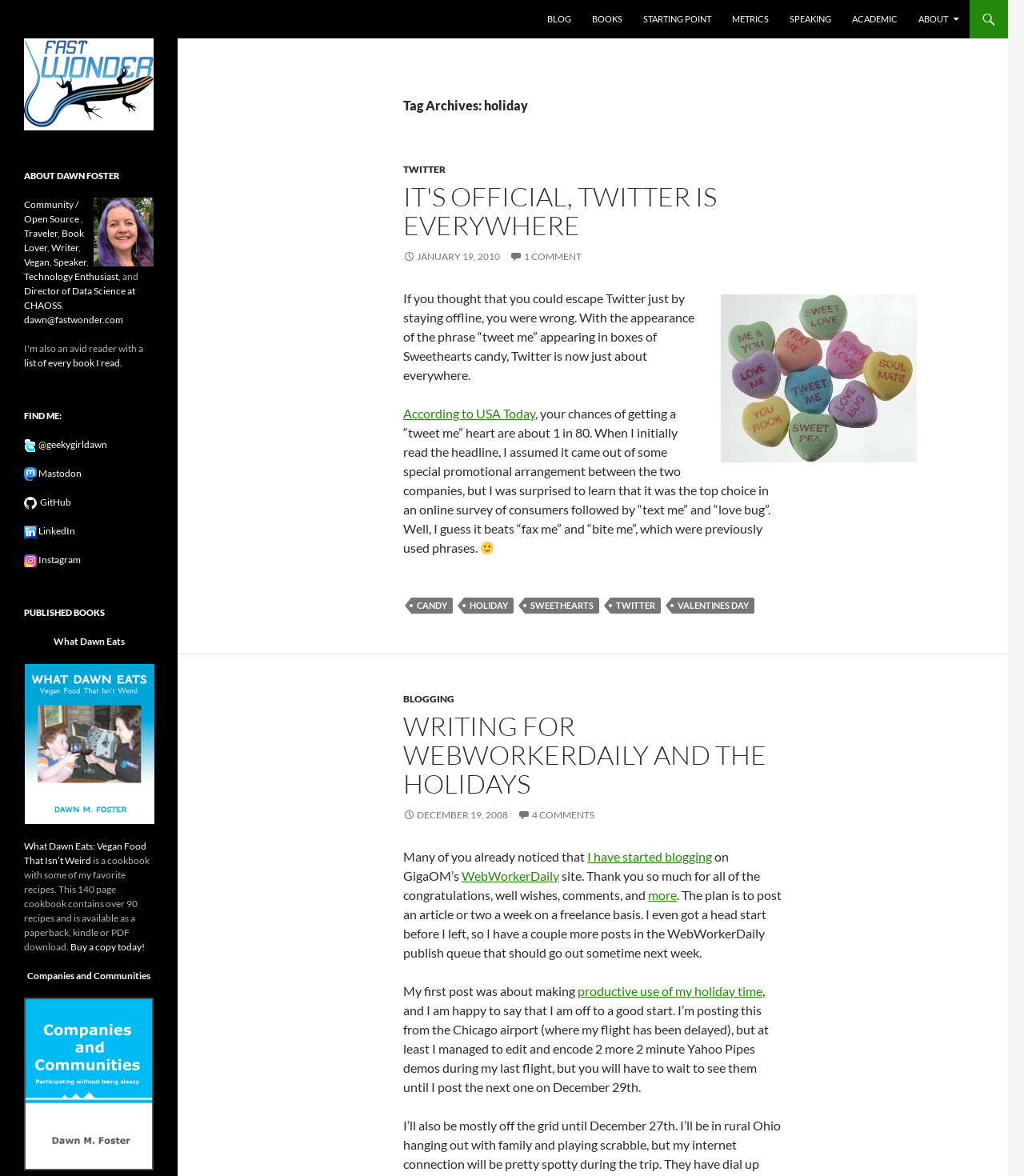Please locate the bounding box coordinates of the element that should be clicked to achieve the given instruction: "visit the 'WebWorkerDaily' website".

[0.451, 0.738, 0.546, 0.751]